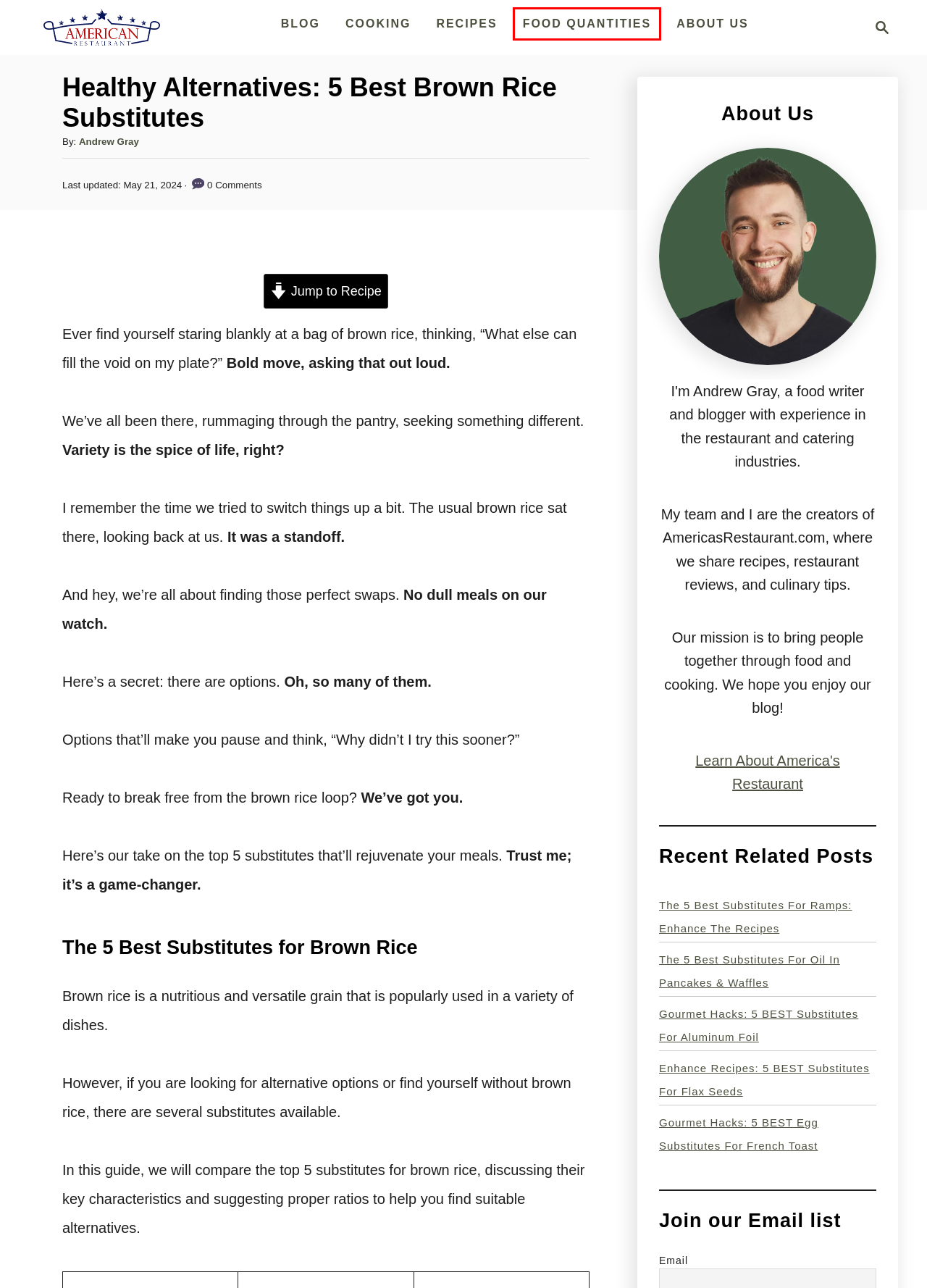After examining the screenshot of a webpage with a red bounding box, choose the most accurate webpage description that corresponds to the new page after clicking the element inside the red box. Here are the candidates:
A. Food Quantities | Américas Restaurant
B. Recipes | Américas Restaurant
C. Américas River Oaks Restaurant - Cook it with care!
D. The 5 Best Substitutes for Ramps: Enhance the Recipes
E. About Us | Américas Restaurant
F. Blog | Américas Restaurant
G. Gourmet Hacks: 5 BEST Egg Substitutes for French Toast
H. Gourmet Hacks: 5 BEST Substitutes for Aluminum Foil

A